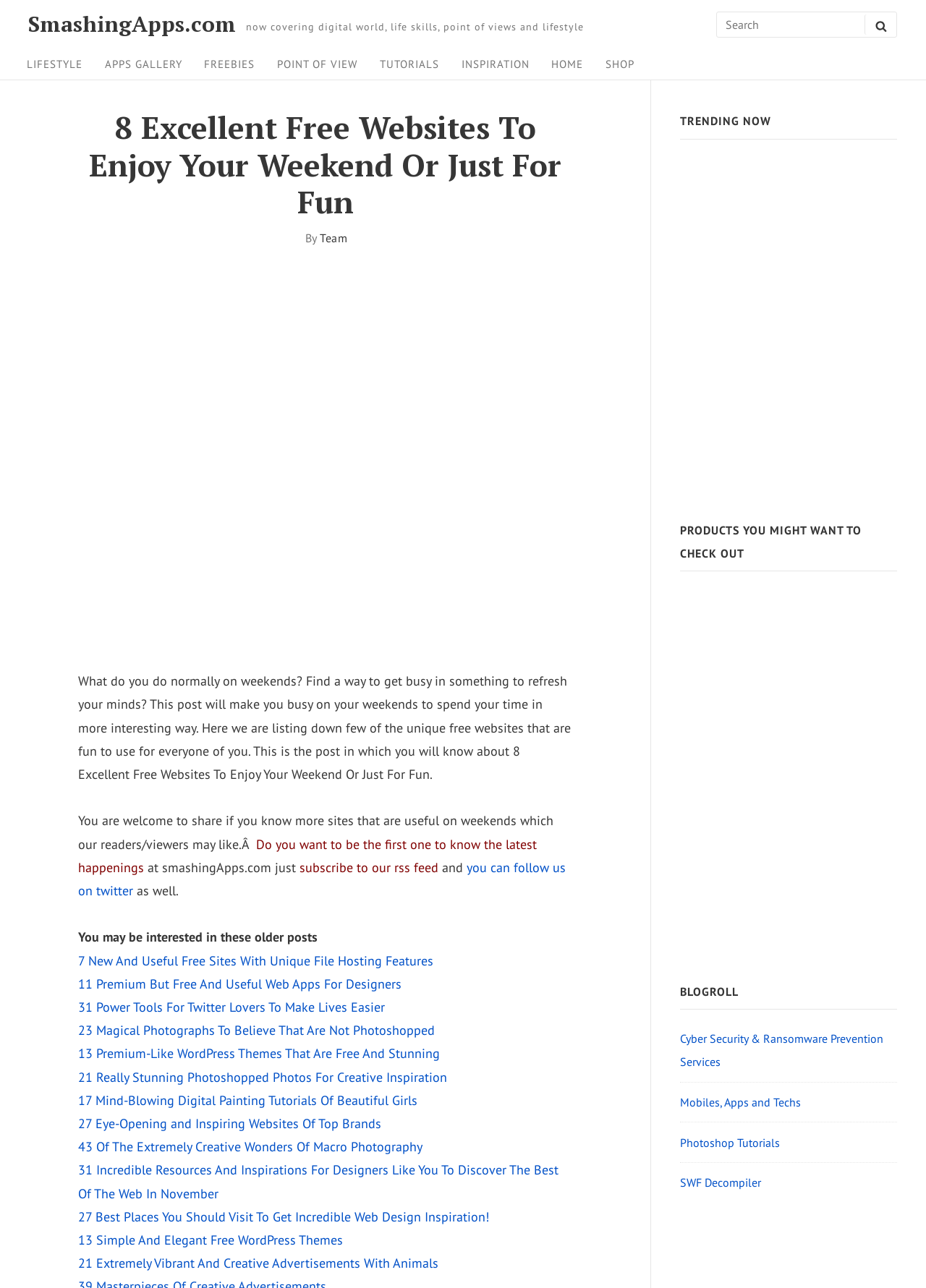Please find the main title text of this webpage.

8 Excellent Free Websites To Enjoy Your Weekend Or Just For Fun